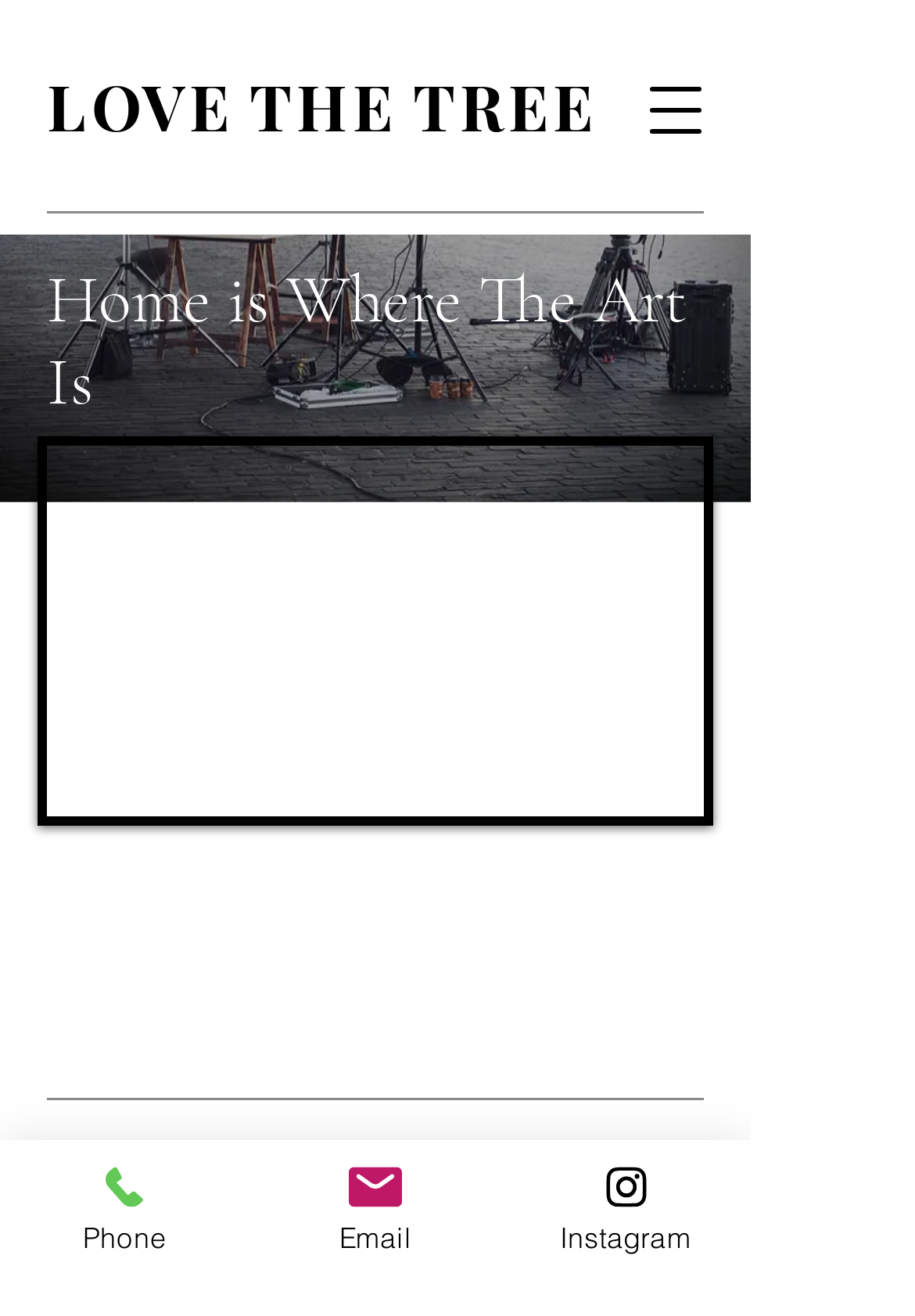Find the bounding box coordinates of the area that needs to be clicked in order to achieve the following instruction: "View the flag of Inarajan". The coordinates should be specified as four float numbers between 0 and 1, i.e., [left, top, right, bottom].

None